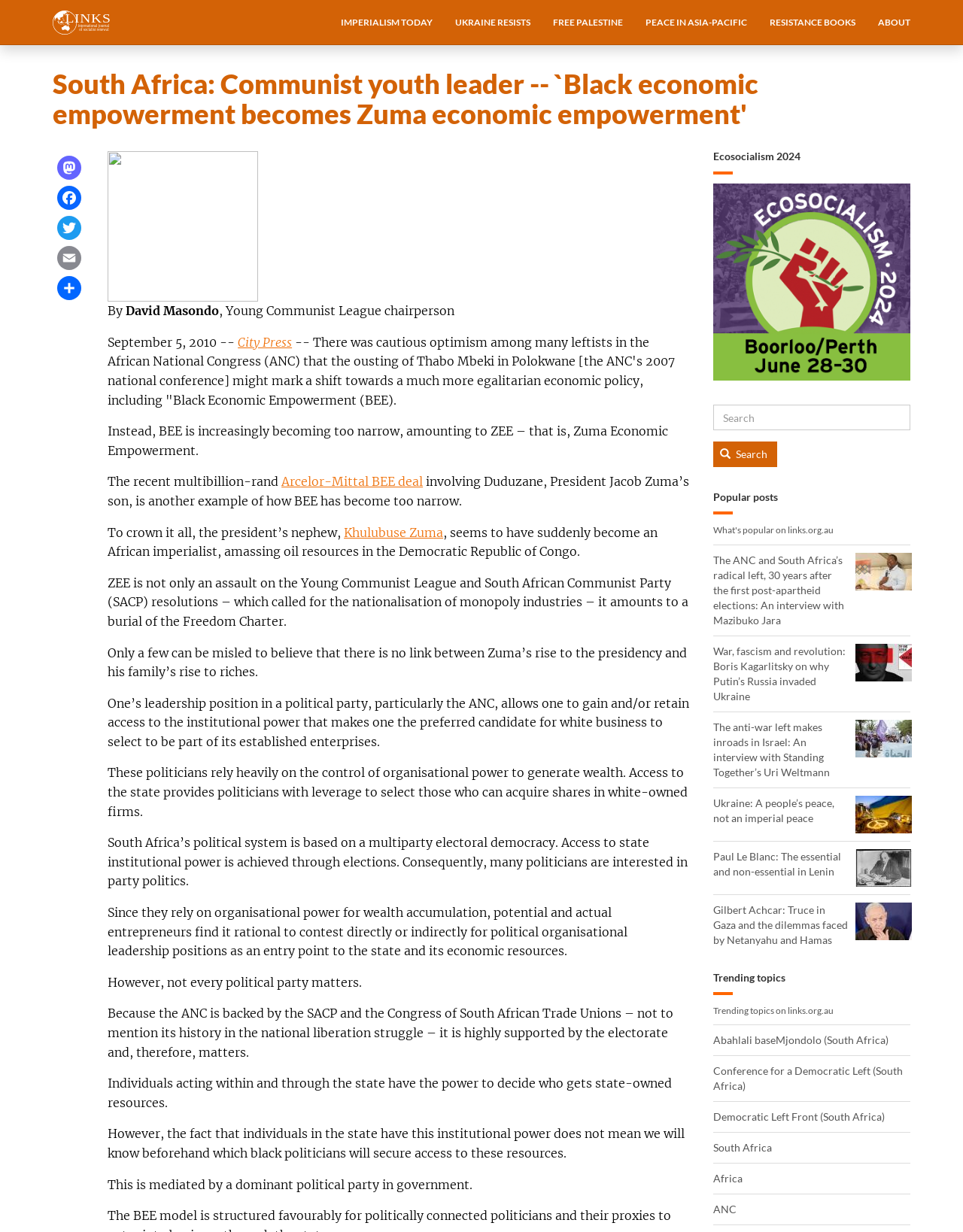What is the topic of the section titled 'Popular posts'?
Based on the visual information, provide a detailed and comprehensive answer.

The section titled 'Popular posts' appears to be a list of links to various articles or blog posts, each with a different topic, such as the ANC and South Africa's radical left, war and fascism, and Ukraine.